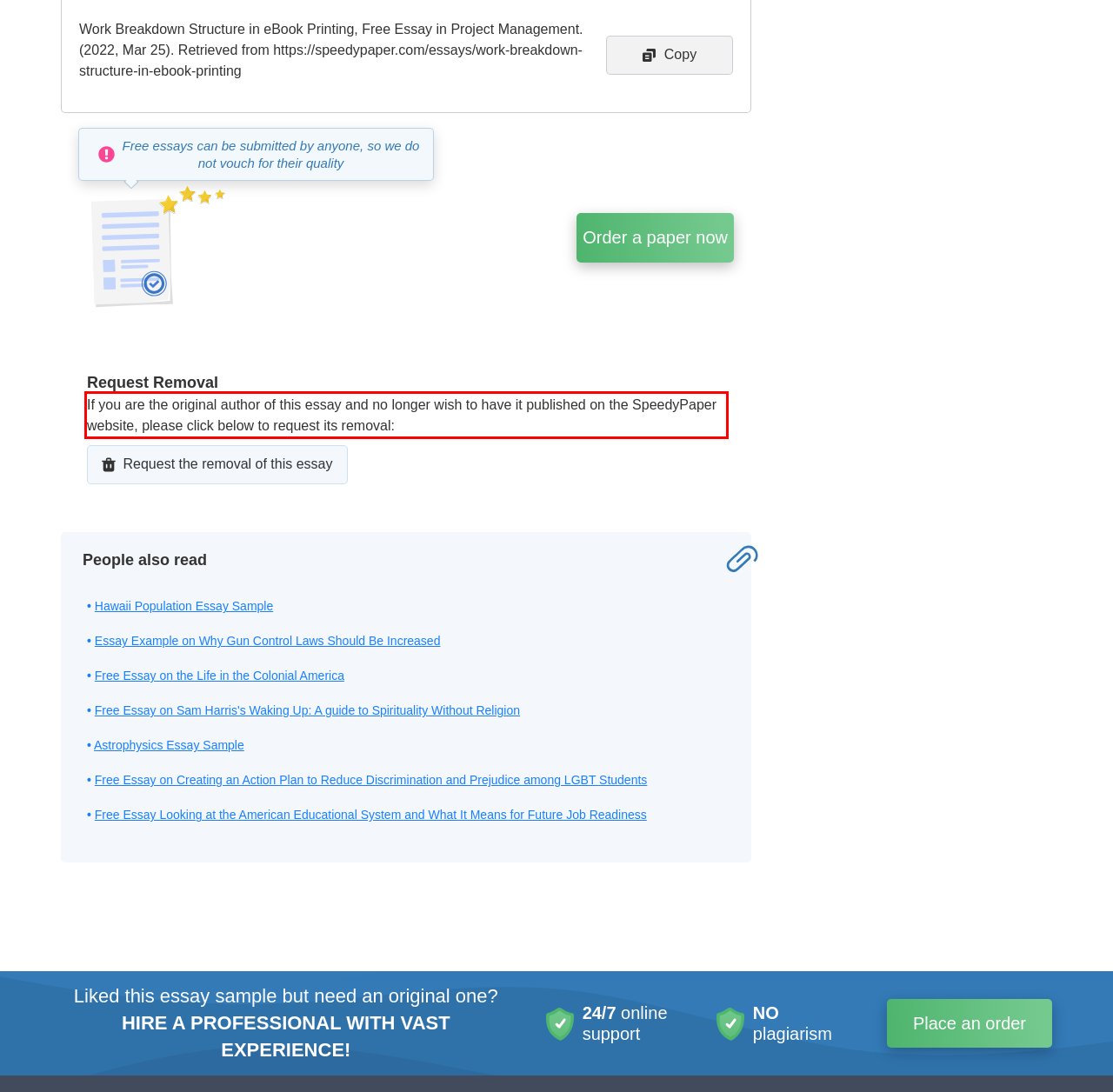Please perform OCR on the text within the red rectangle in the webpage screenshot and return the text content.

If you are the original author of this essay and no longer wish to have it published on the SpeedyPaper website, please click below to request its removal: